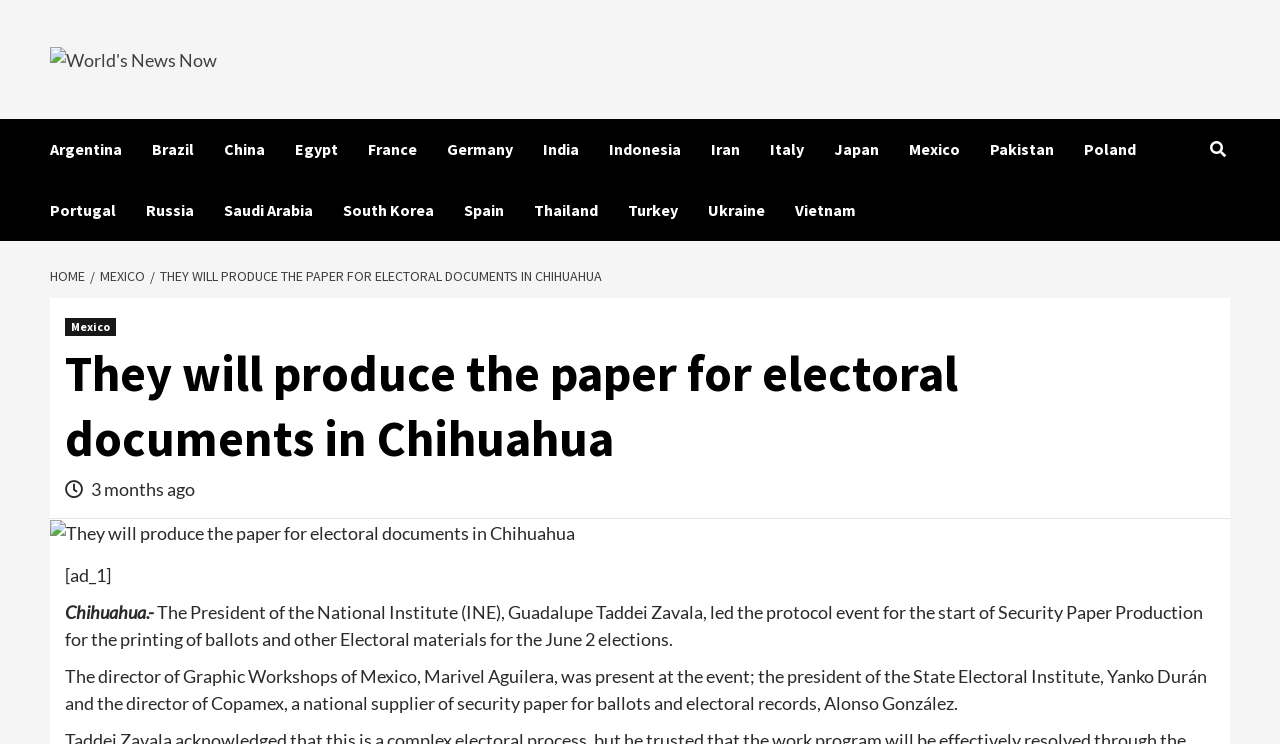Answer the question below in one word or phrase:
How long ago was the article published?

3 months ago